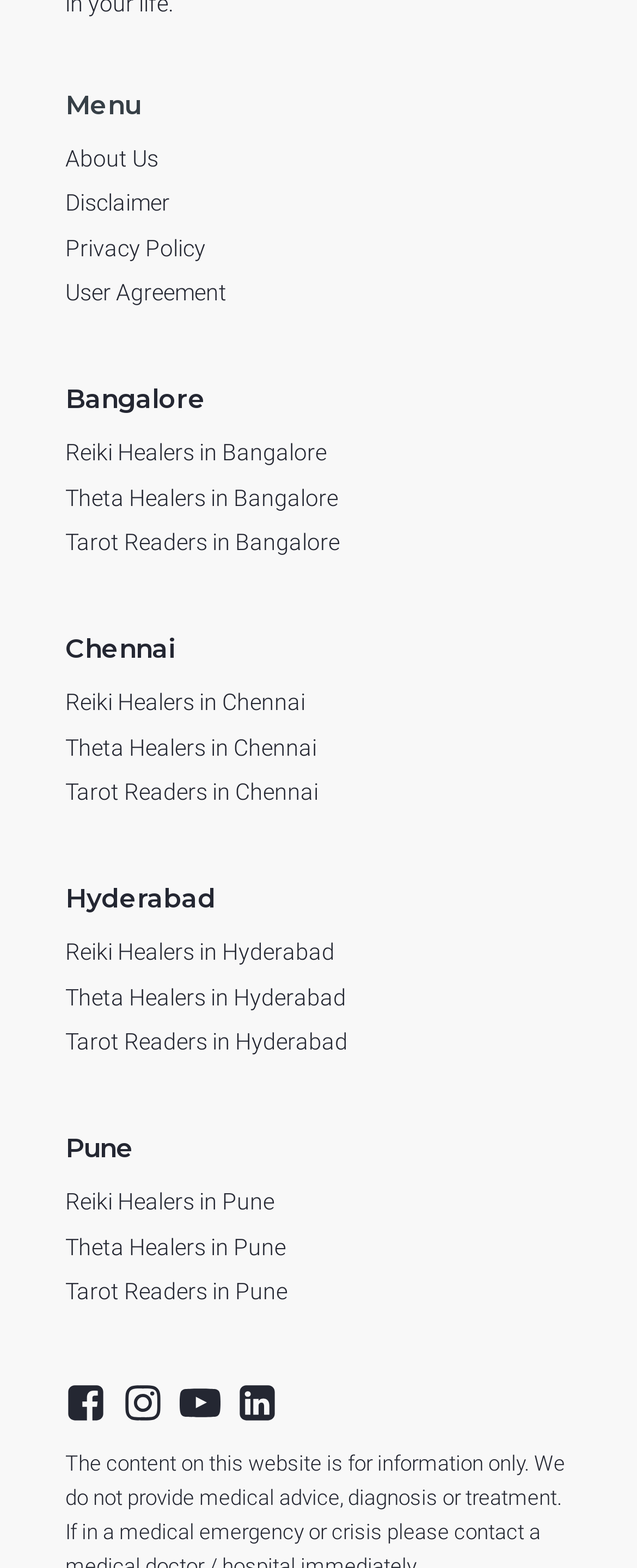Determine the bounding box coordinates for the clickable element required to fulfill the instruction: "View Reiki Healers in Bangalore". Provide the coordinates as four float numbers between 0 and 1, i.e., [left, top, right, bottom].

[0.103, 0.277, 0.513, 0.306]